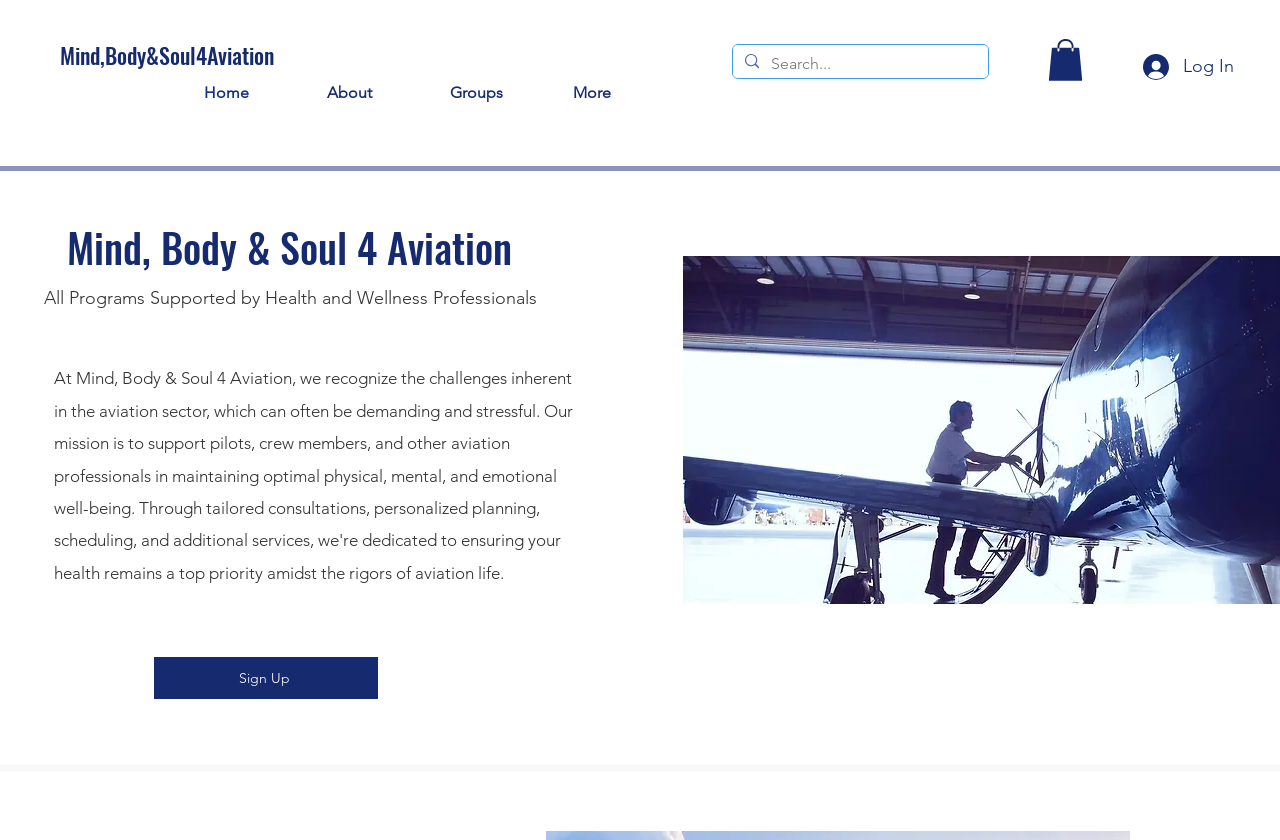How many navigation links are available? Refer to the image and provide a one-word or short phrase answer.

4